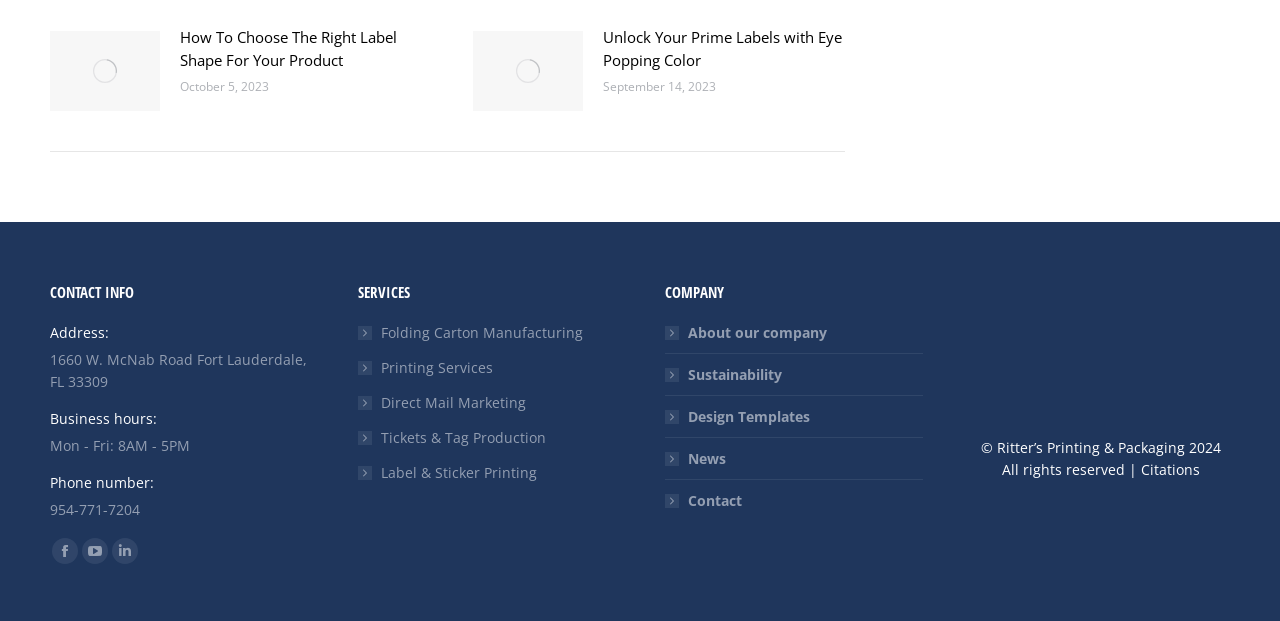Provide the bounding box coordinates for the UI element that is described by this text: "Folding Carton Manufacturing". The coordinates should be in the form of four float numbers between 0 and 1: [left, top, right, bottom].

[0.279, 0.519, 0.455, 0.555]